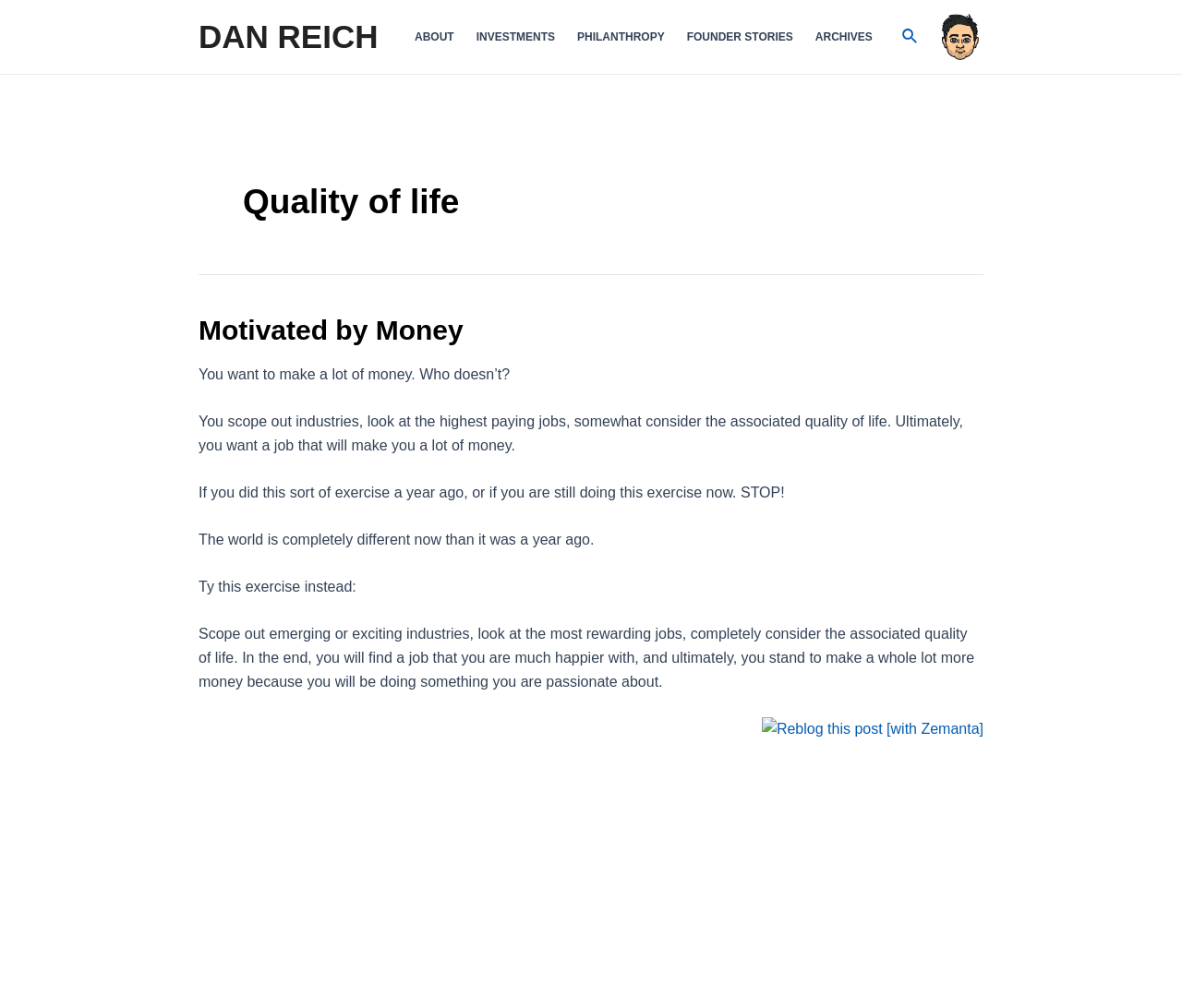What is the author's motivation for writing this article?
Using the screenshot, give a one-word or short phrase answer.

Quality of life